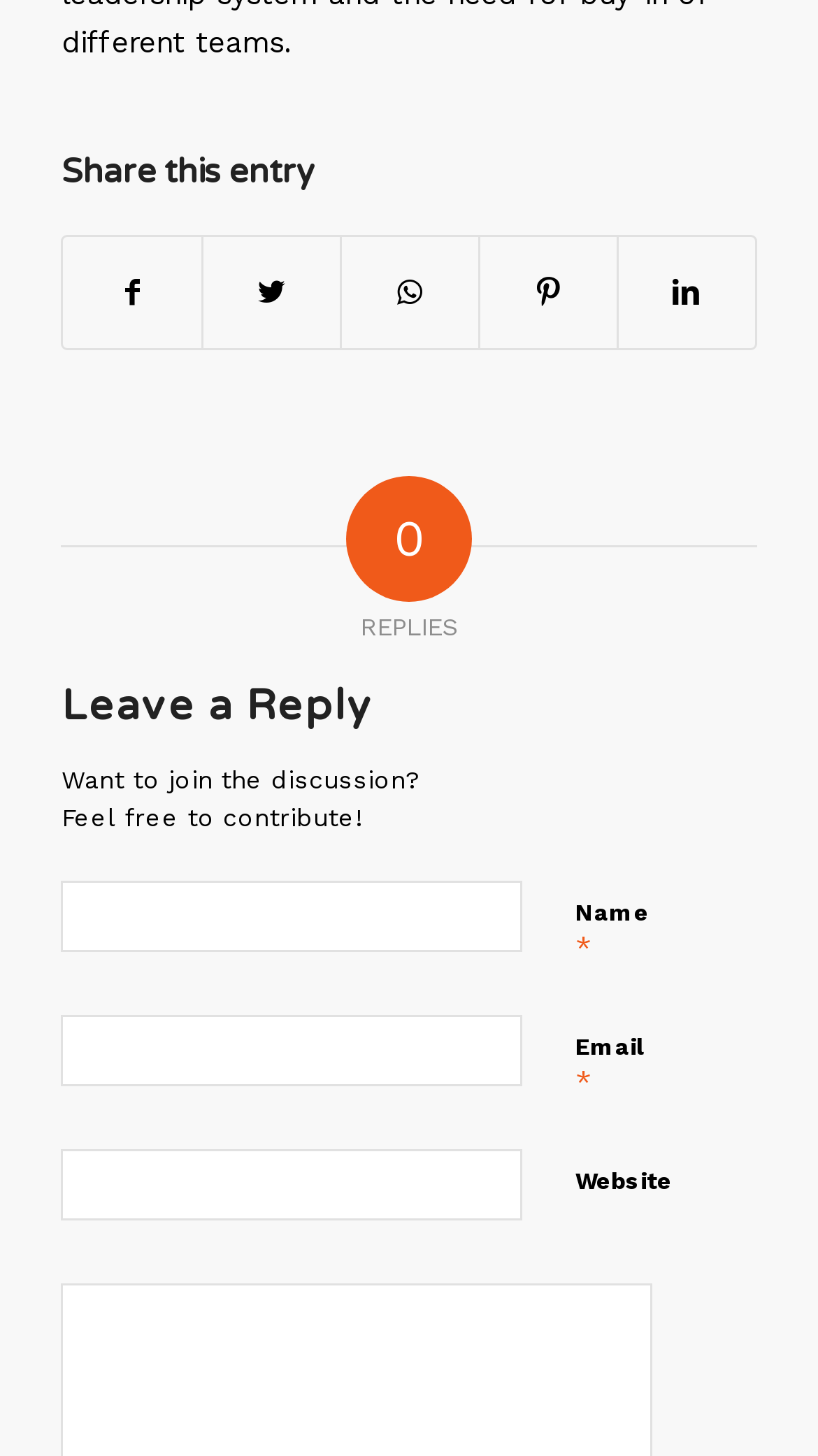Provide the bounding box coordinates of the area you need to click to execute the following instruction: "Enter your website".

[0.075, 0.789, 0.639, 0.838]